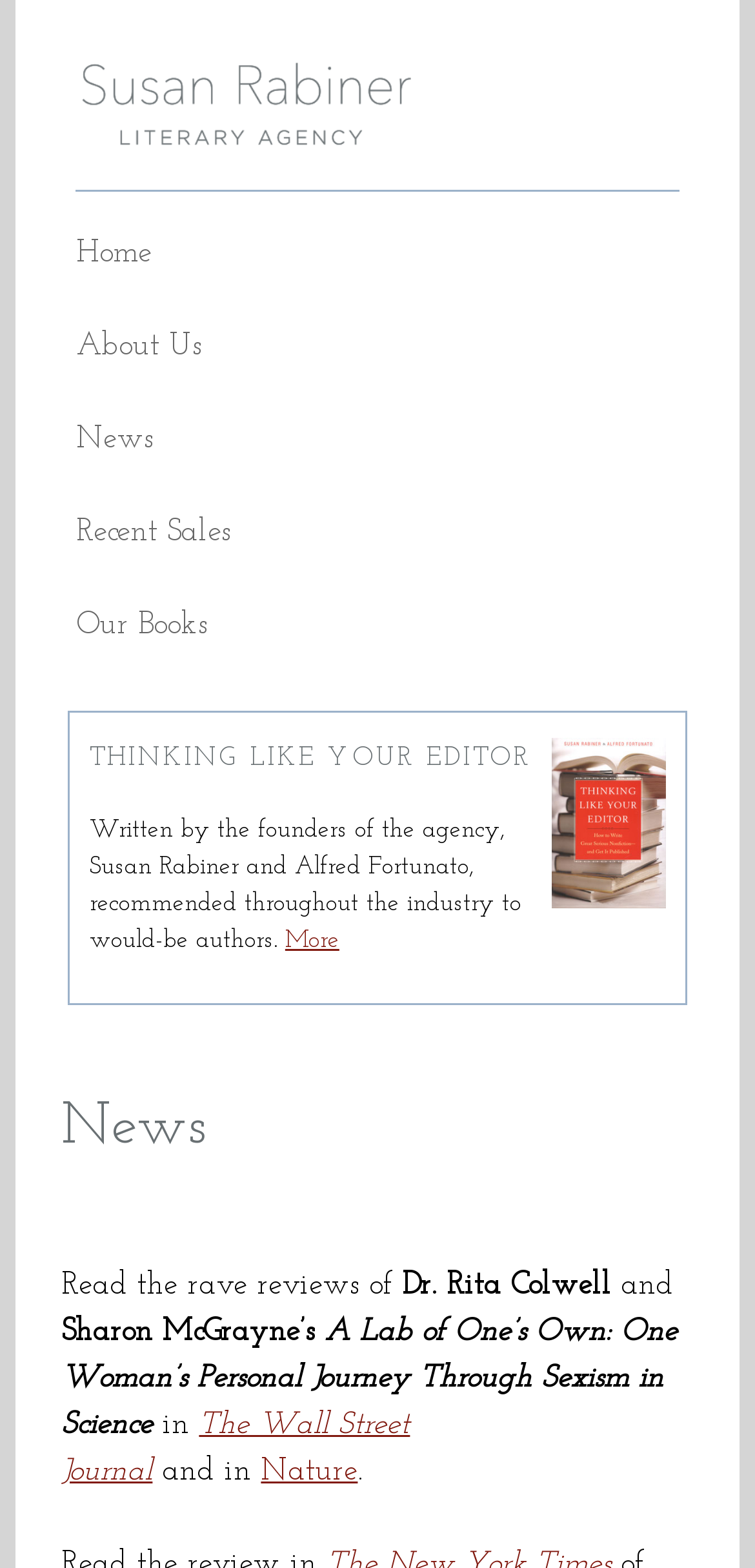Identify the bounding box coordinates of the region that should be clicked to execute the following instruction: "Read the review from The Wall Street Journal".

[0.082, 0.899, 0.543, 0.948]